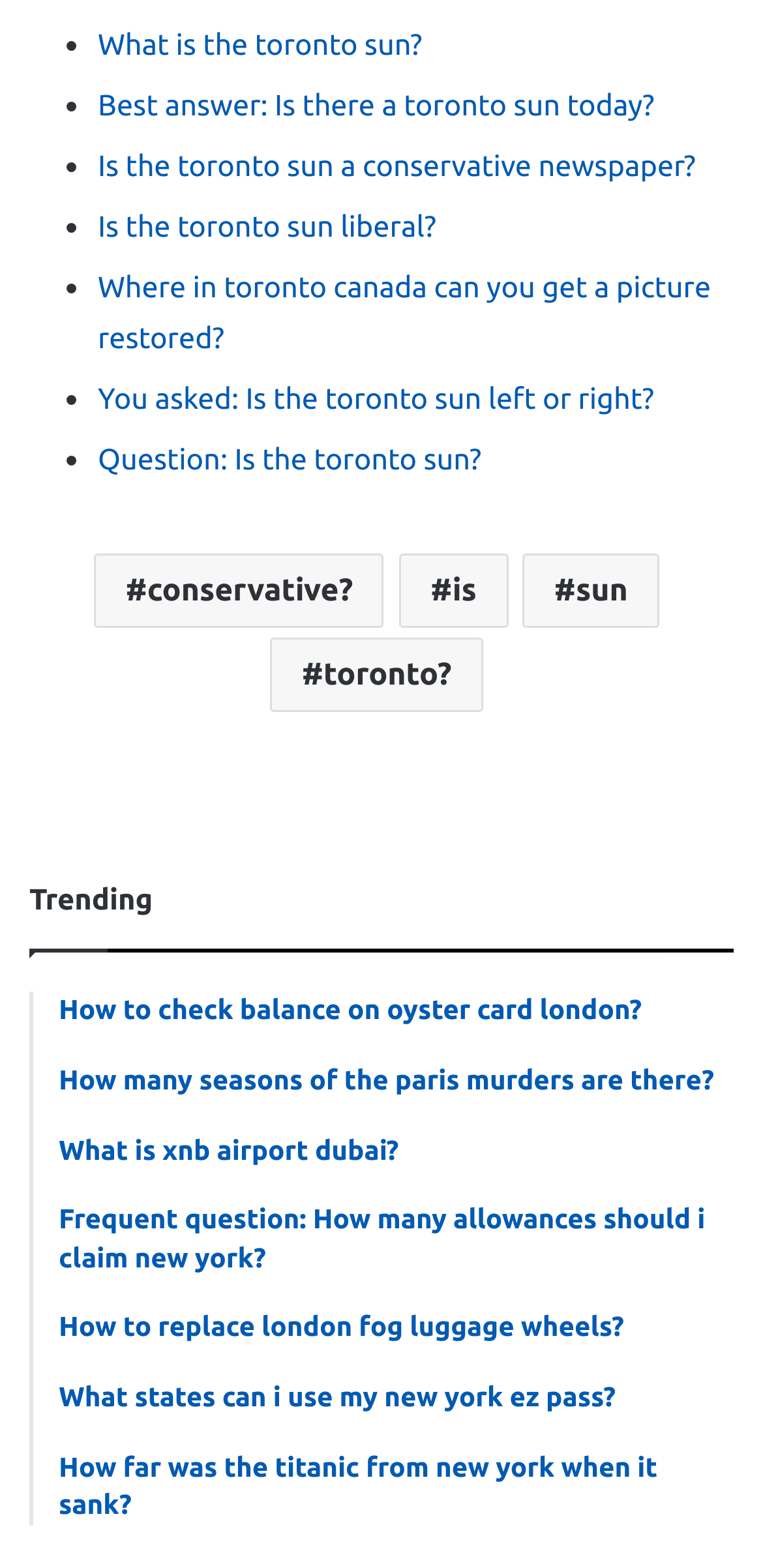What is the first question about Toronto Sun?
Based on the image content, provide your answer in one word or a short phrase.

What is the toronto sun?